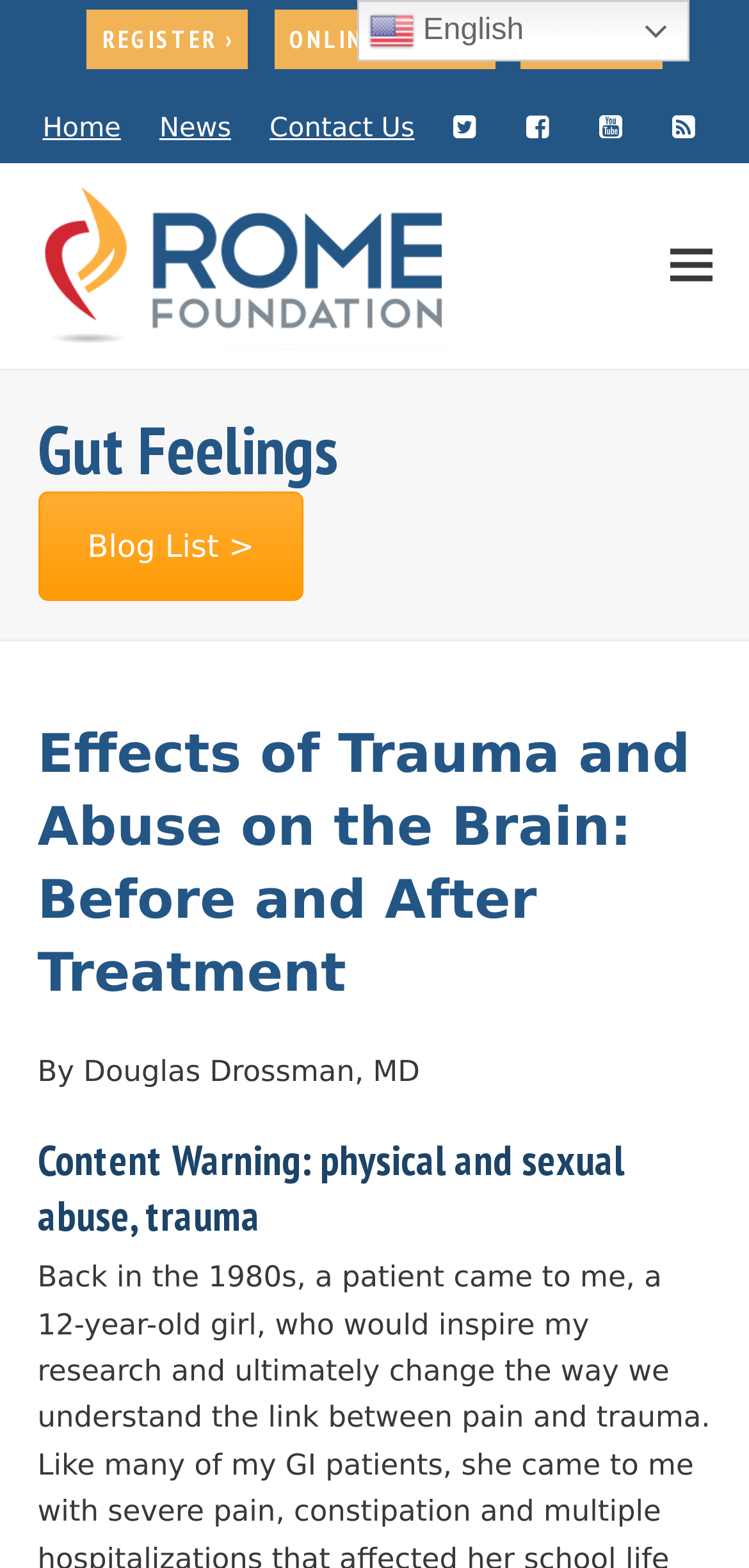How many navigation links are in the top menu?
Refer to the image and answer the question using a single word or phrase.

7